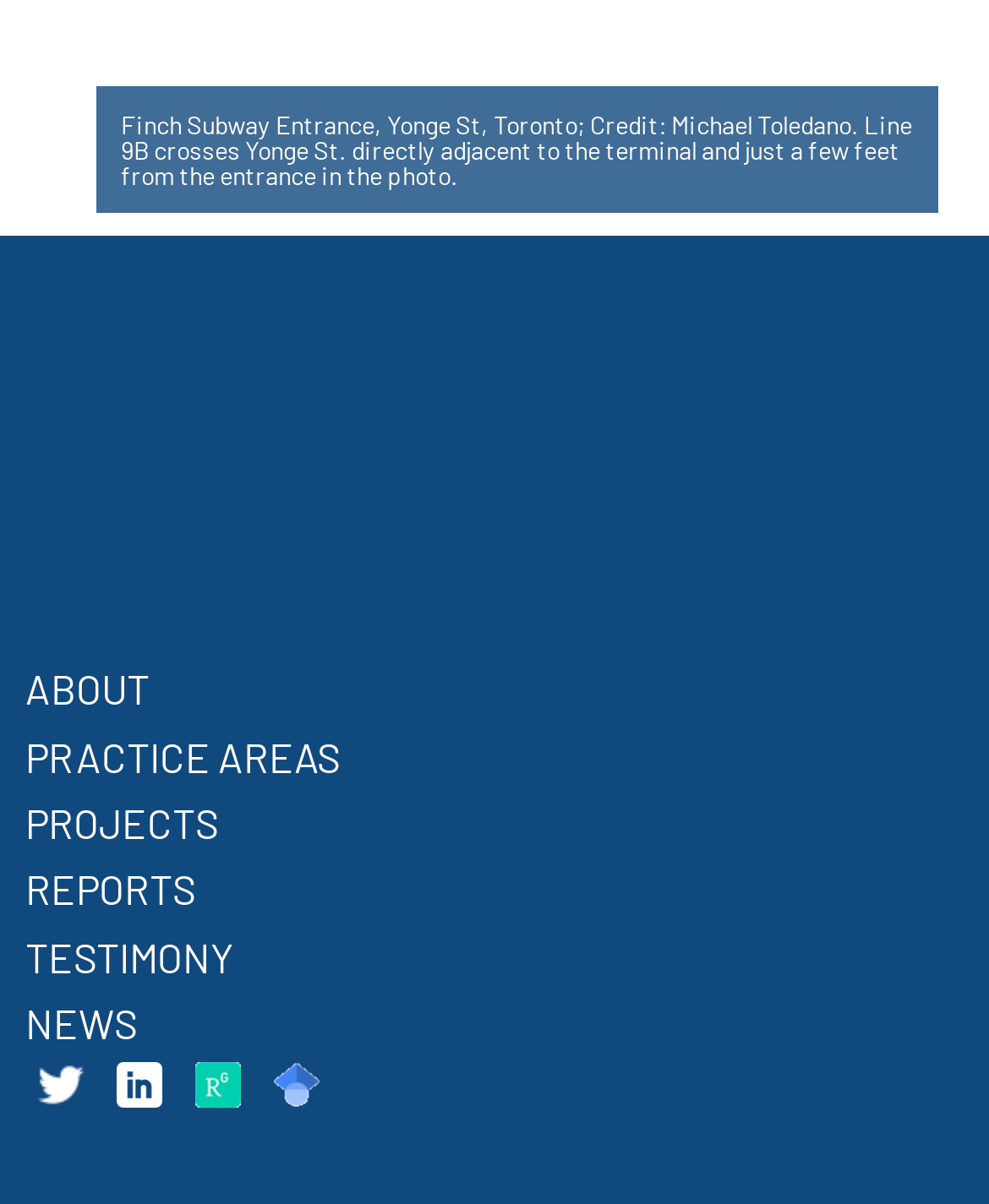How many links are in the navigation menu?
Examine the webpage screenshot and provide an in-depth answer to the question.

The navigation menu is located in the contentinfo section, which contains 9 link elements, each with a different label, such as 'ABOUT', 'PRACTICE AREAS', 'PROJECTS', and so on.